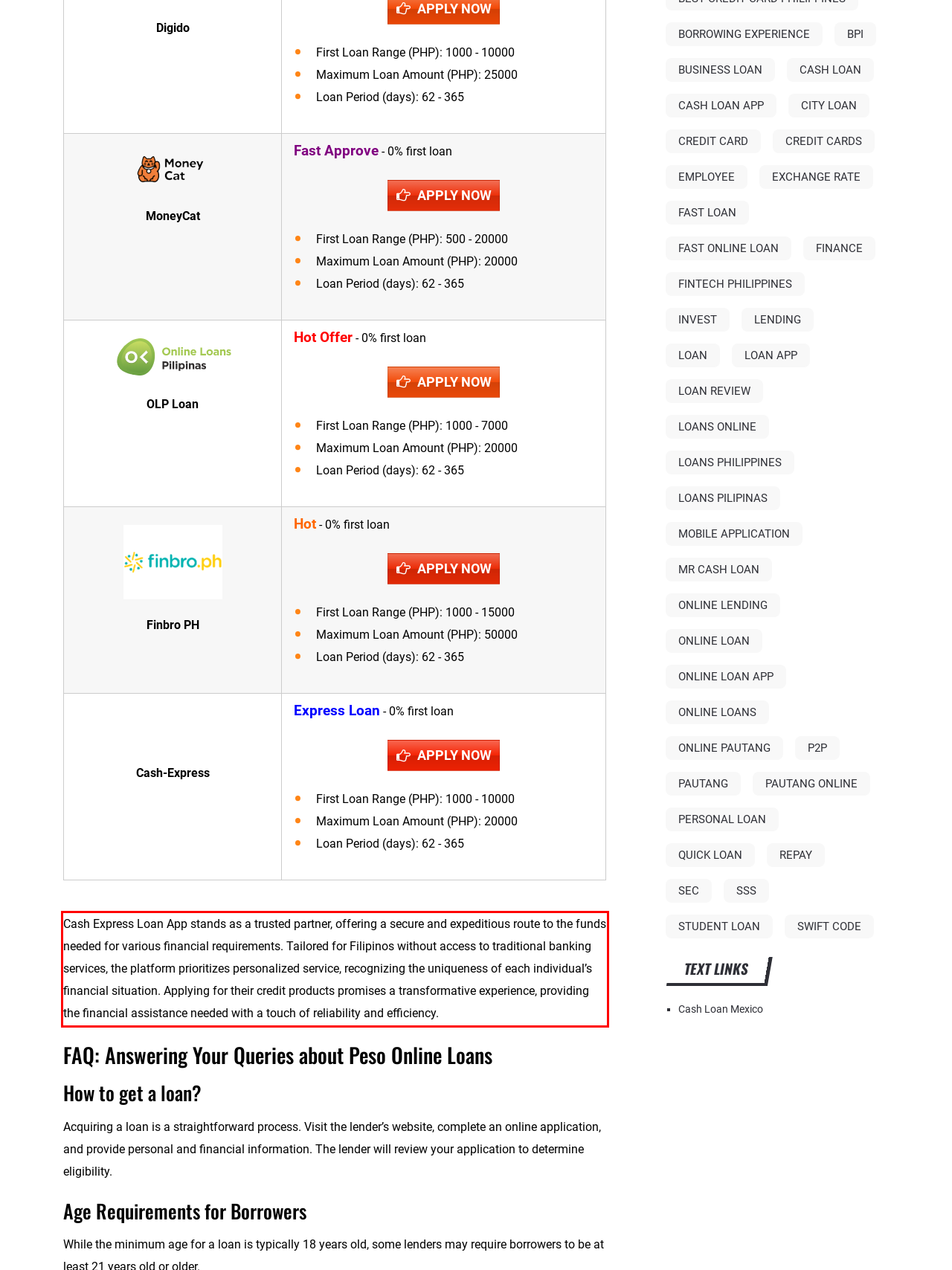Identify and extract the text within the red rectangle in the screenshot of the webpage.

Cash Express Loan App stands as a trusted partner, offering a secure and expeditious route to the funds needed for various financial requirements. Tailored for Filipinos without access to traditional banking services, the platform prioritizes personalized service, recognizing the uniqueness of each individual’s financial situation. Applying for their credit products promises a transformative experience, providing the financial assistance needed with a touch of reliability and efficiency.